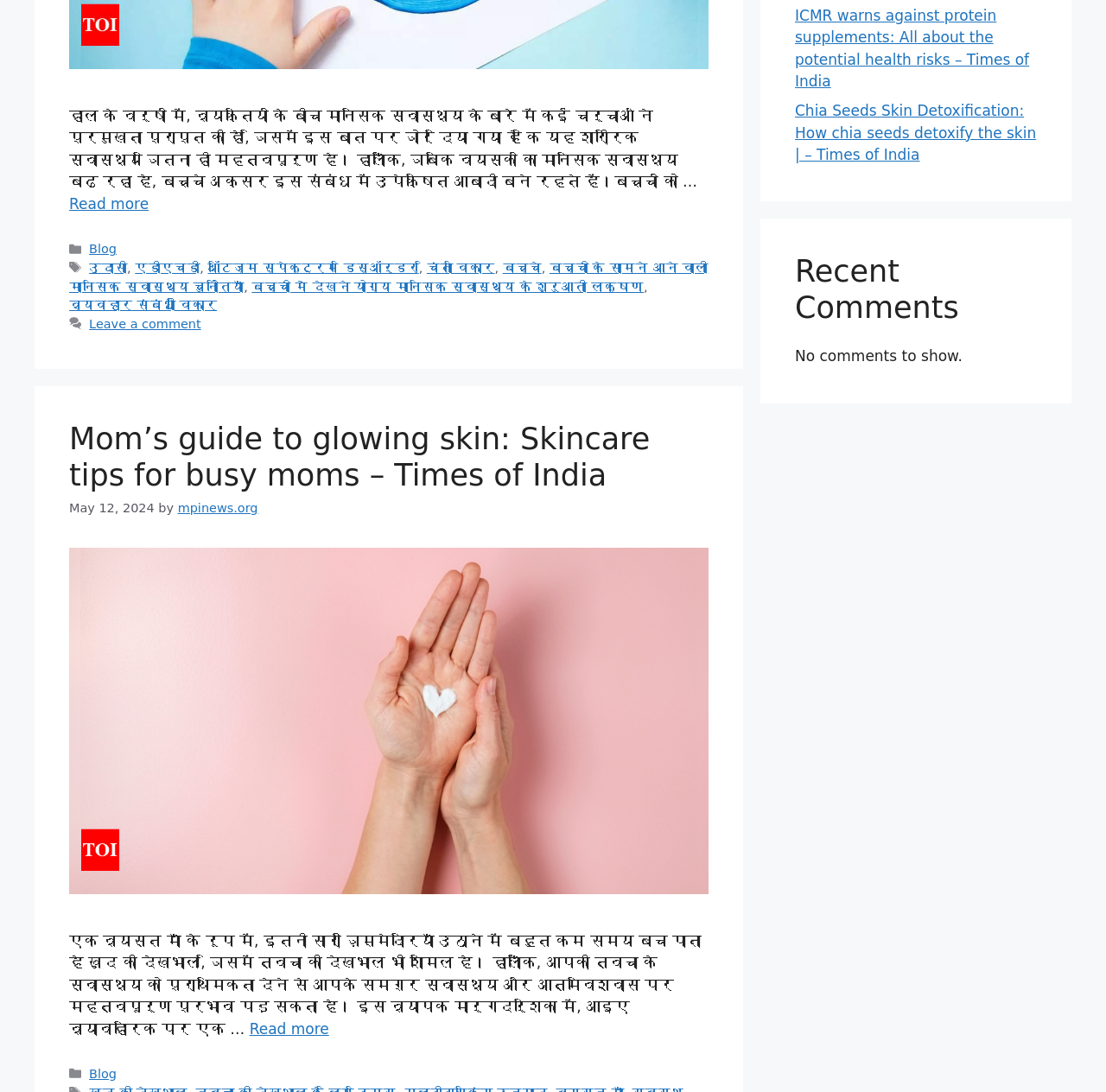Extract the bounding box coordinates for the HTML element that matches this description: "एडीएचडी". The coordinates should be four float numbers between 0 and 1, i.e., [left, top, right, bottom].

[0.122, 0.239, 0.181, 0.252]